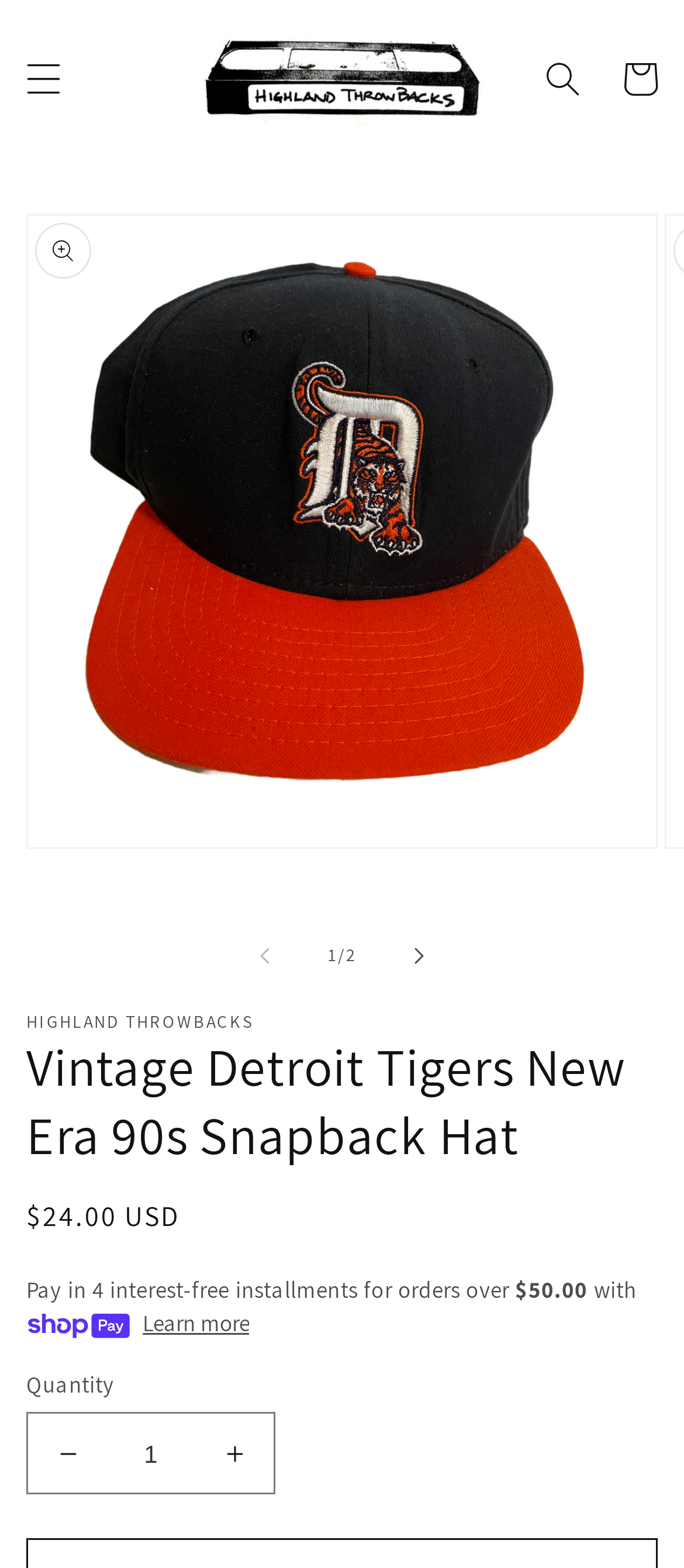Summarize the webpage with a detailed and informative caption.

The webpage is an e-commerce product page for the "Vintage Detroit Tigers New Era 90s Snapback Hat". At the top left, there is a menu button labeled "Menu" and a link to "Highland Throwbacks" accompanied by an image of the same name. On the top right, there is a search button and a link to the cart.

Below the top navigation, there is a gallery viewer section that takes up most of the page's width. Within this section, there are buttons to slide left and right, and a static text "of" indicating the current slide. 

Above the gallery viewer, there is a heading that displays the product name "Vintage Detroit Tigers New Era 90s Snapback Hat". Below the heading, there is a static text "HIGHLAND THROWBACKS" and a status indicator.

The product details section is located below the gallery viewer. It includes the regular price of the hat, which is $24.00 USD. There is also information about paying in 4 interest-free installments for orders over $50.00 with Shop Pay, accompanied by an image of the Shop Pay logo. A "Learn more" button is provided for further information.

At the bottom of the product details section, there is a quantity control section where users can adjust the quantity of the hat they want to purchase. The section includes a "Quantity" label, a decrease quantity button, a spin button to input the quantity, and an increase quantity button.